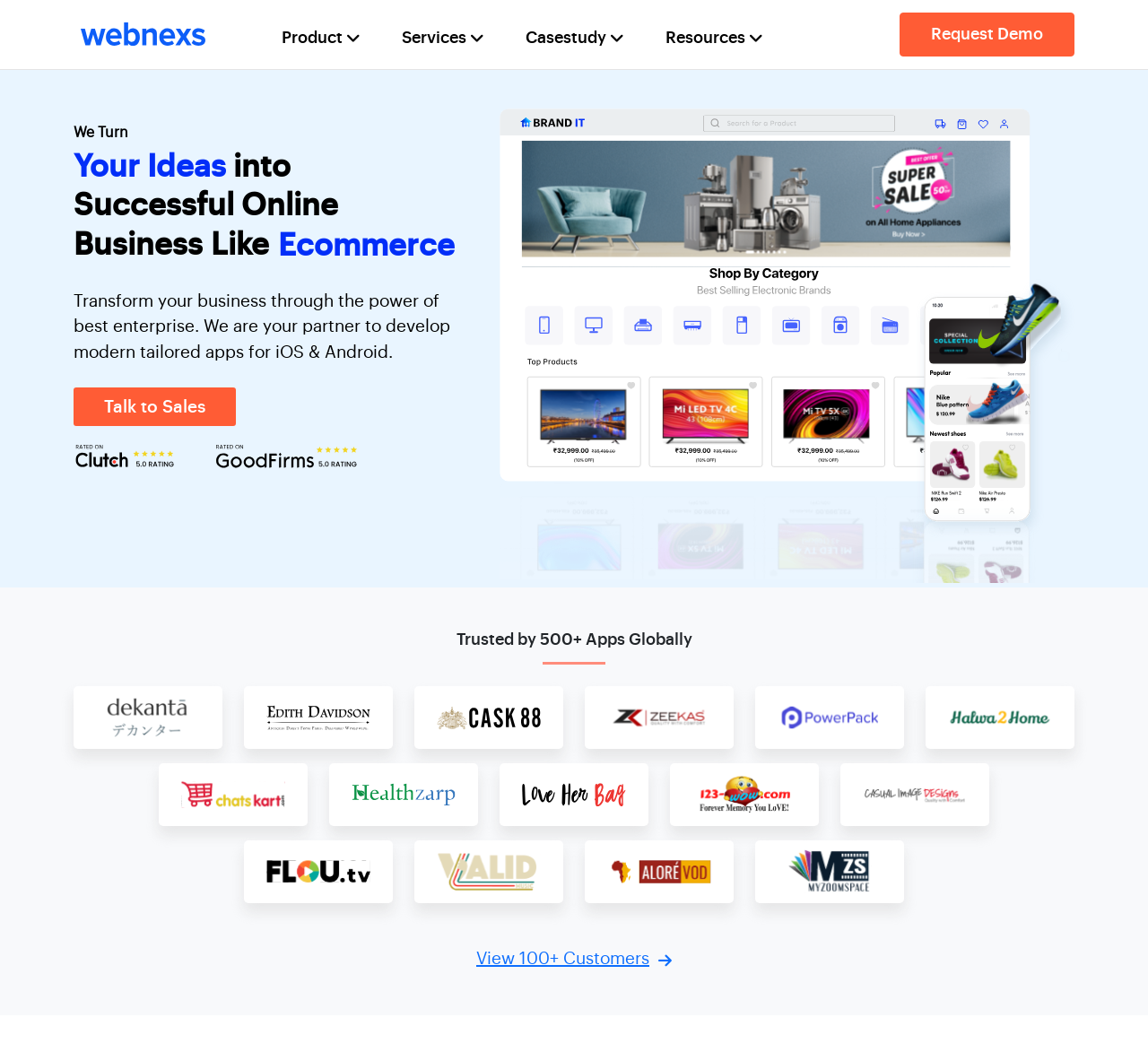How many customers does the company have?
Give a detailed explanation using the information visible in the image.

The webpage mentions that the company is 'Trusted by 500+ Apps Globally', indicating that they have at least 500 customers.